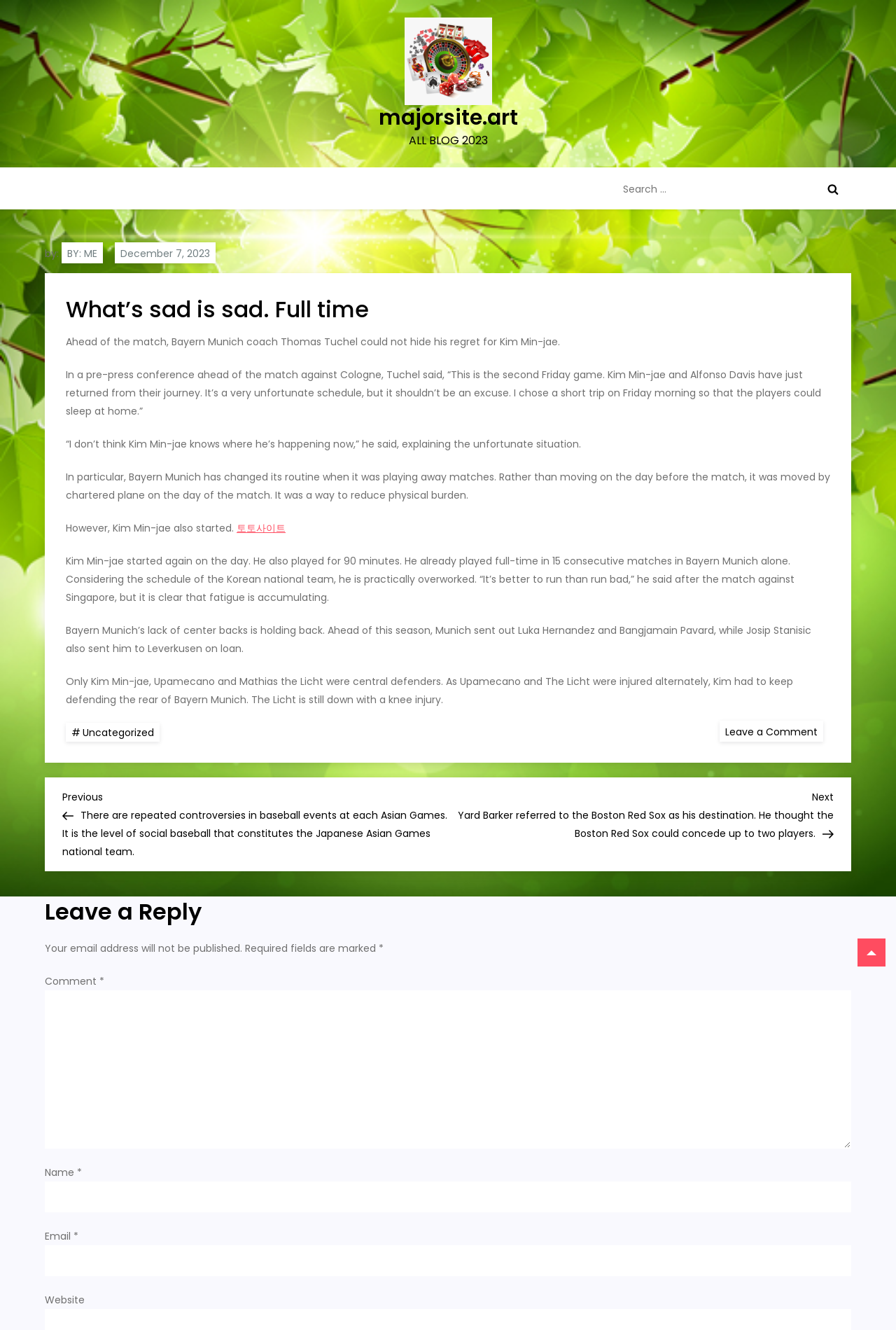Please provide a detailed answer to the question below by examining the image:
What is the topic of the article?

The topic of the article can be determined by reading the content of the article. The article mentions Bayern Munich and Kim Min-jae, and discusses their situation in a football match. This suggests that the topic of the article is related to football and the players involved.